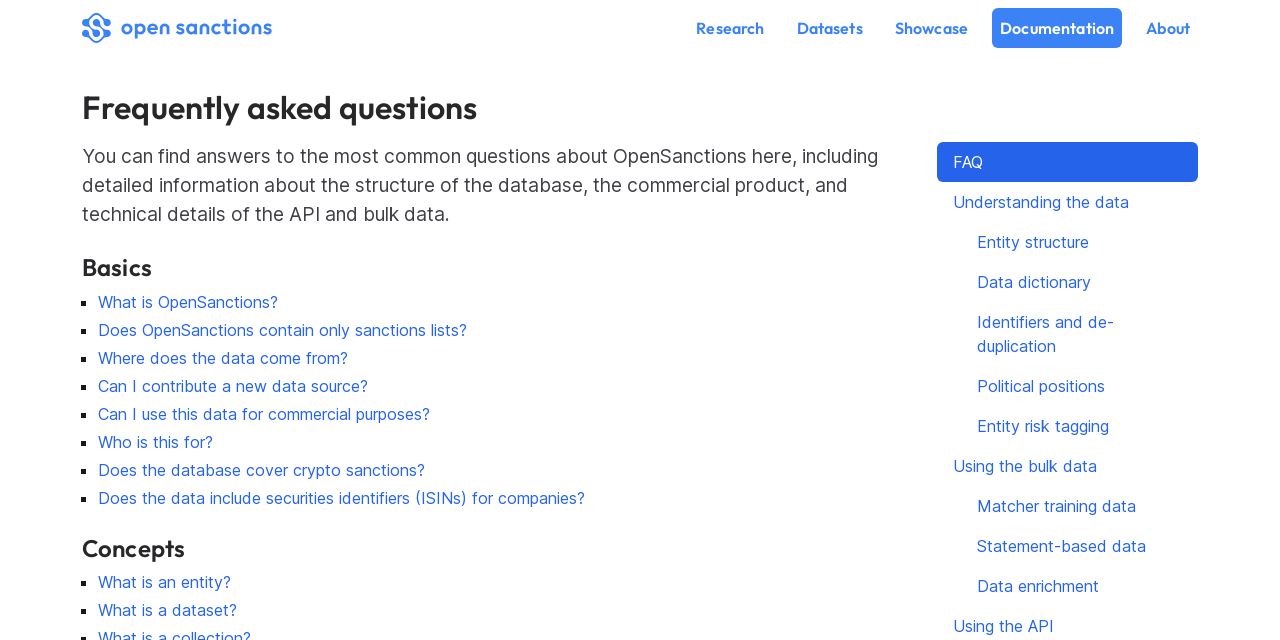Please extract the title of the webpage.

Frequently asked questions